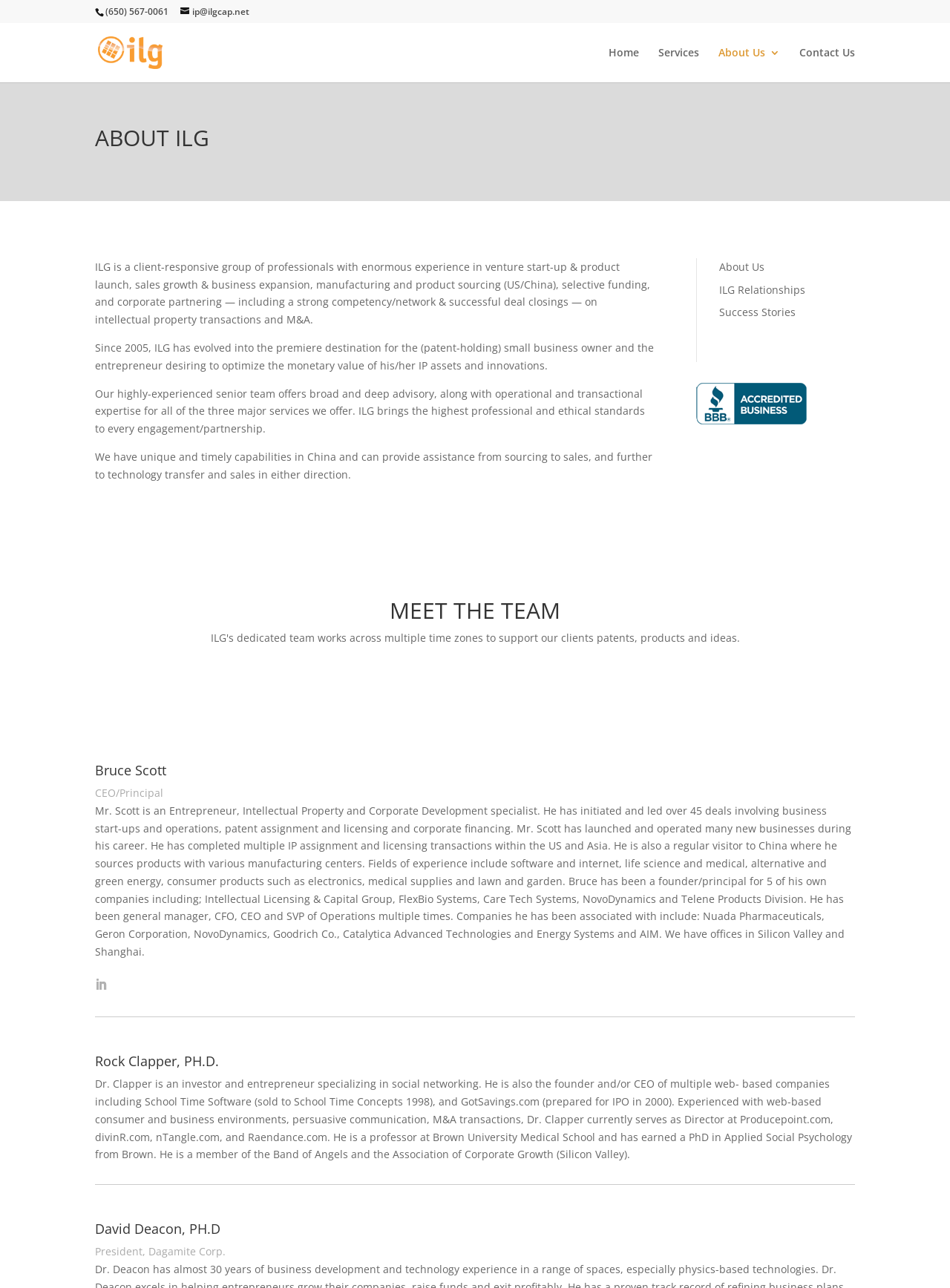Find the bounding box coordinates for the element described here: "ip@ilgcap.net".

[0.19, 0.004, 0.262, 0.014]